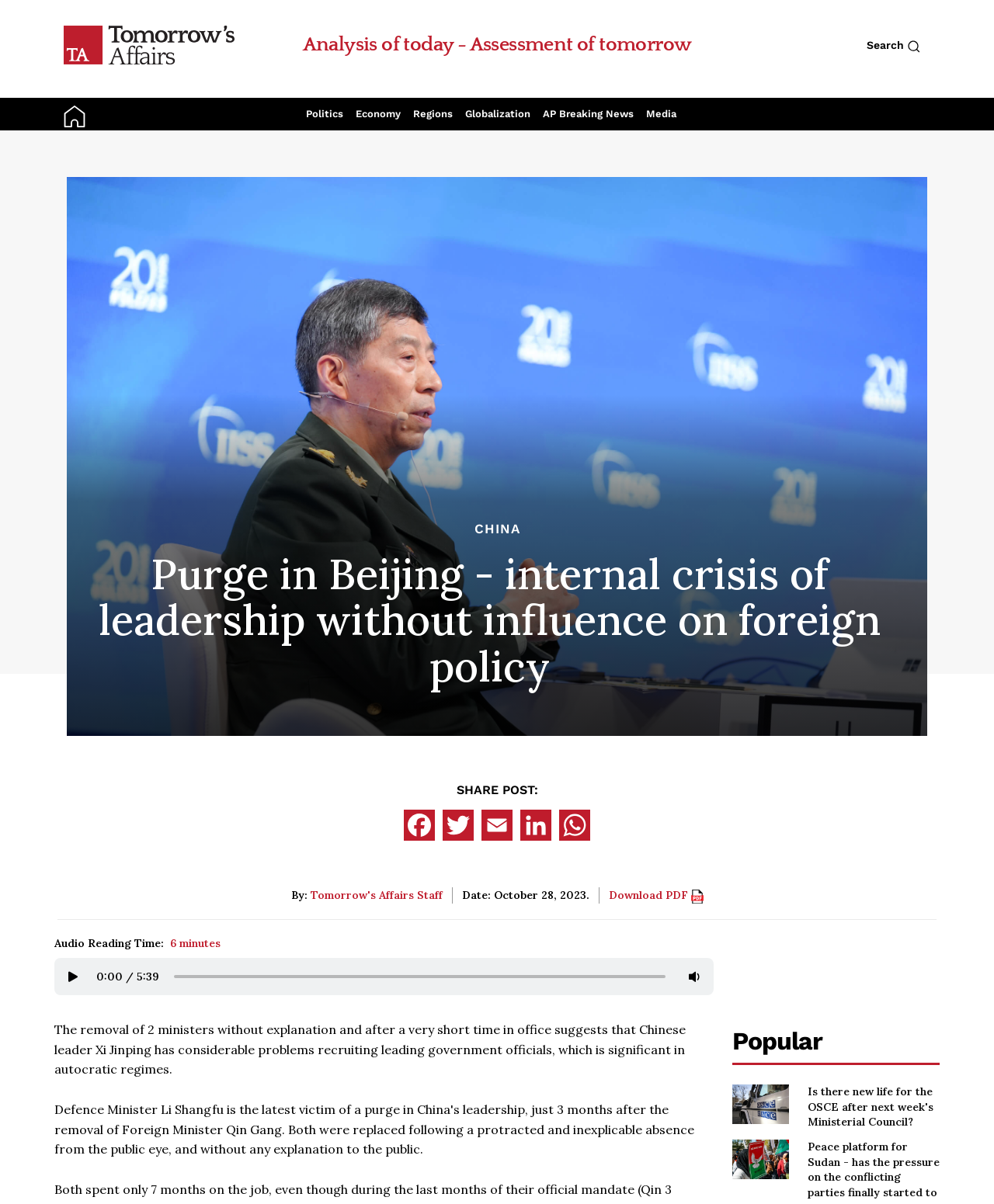What social media platforms are available for sharing?
Please look at the screenshot and answer in one word or a short phrase.

Facebook, Twitter, Email, LinkedIn, WhatsApp